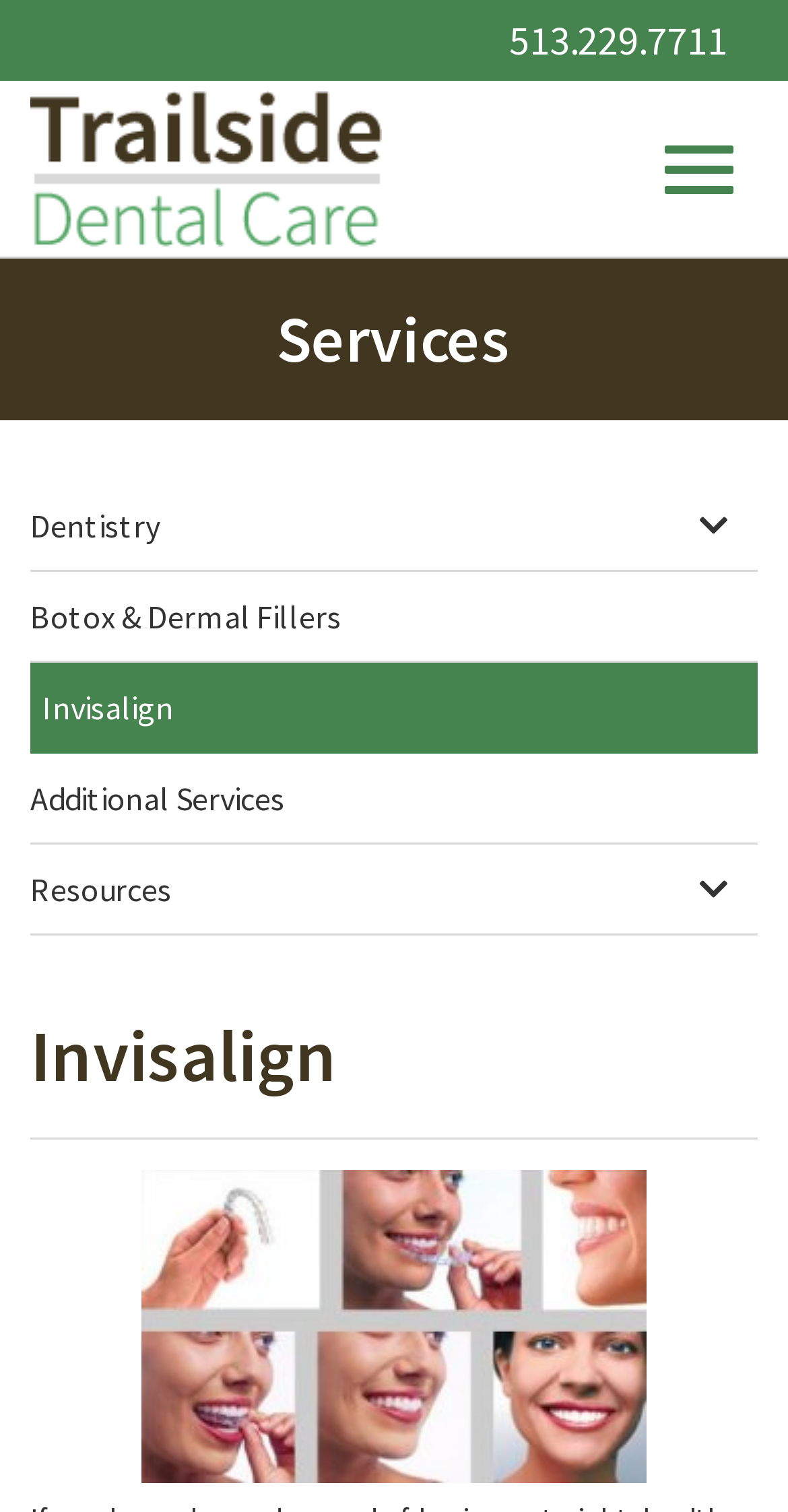What is the main service offered by Trailside Dental Care?
Look at the screenshot and respond with a single word or phrase.

Invisalign